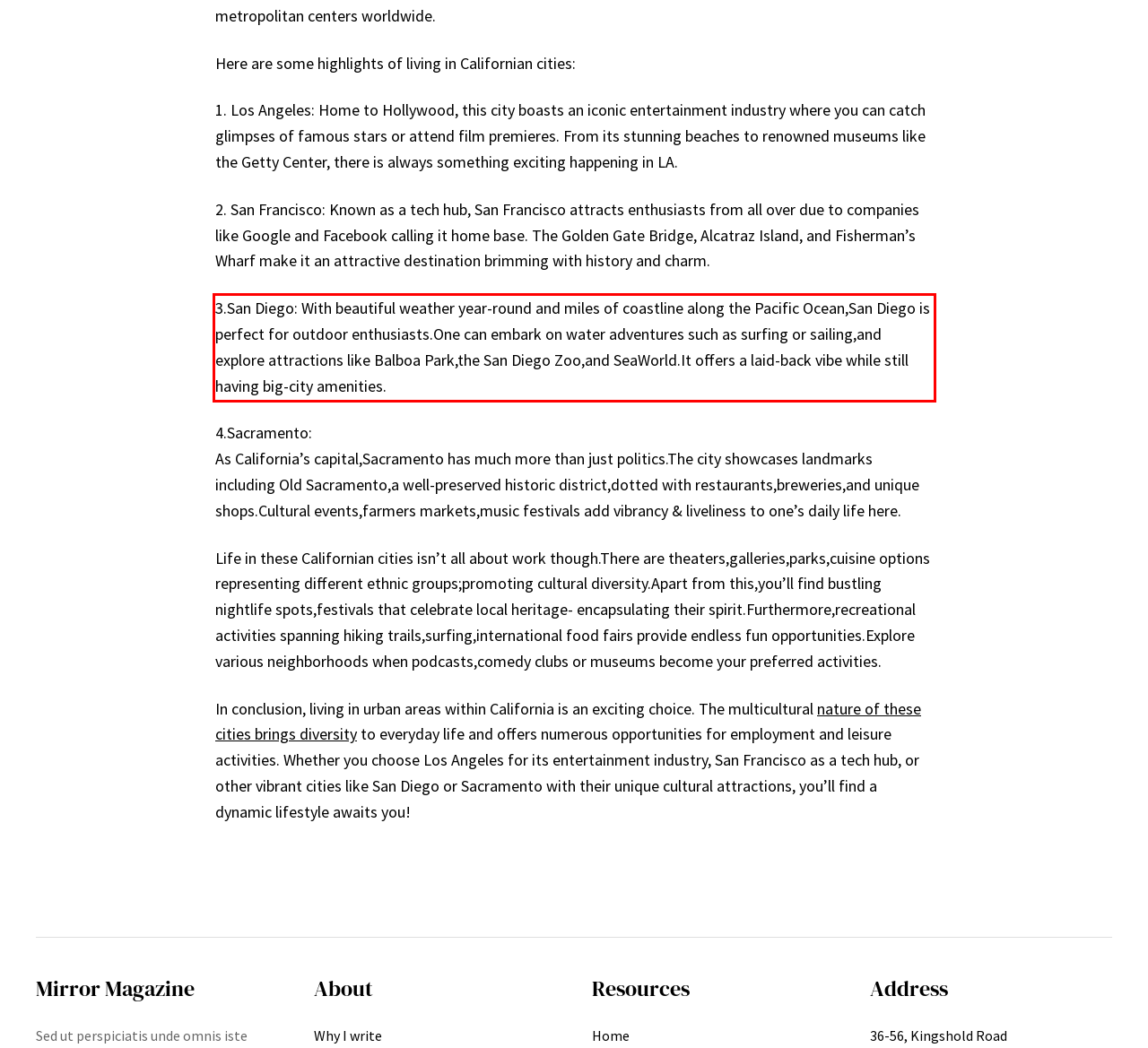Identify and transcribe the text content enclosed by the red bounding box in the given screenshot.

3.San Diego: With beautiful weather year-round and miles of coastline along the Pacific Ocean,San Diego is perfect for outdoor enthusiasts.One can embark on water adventures such as surfing or sailing,and explore attractions like Balboa Park,the San Diego Zoo,and SeaWorld.It offers a laid-back vibe while still having big-city amenities.